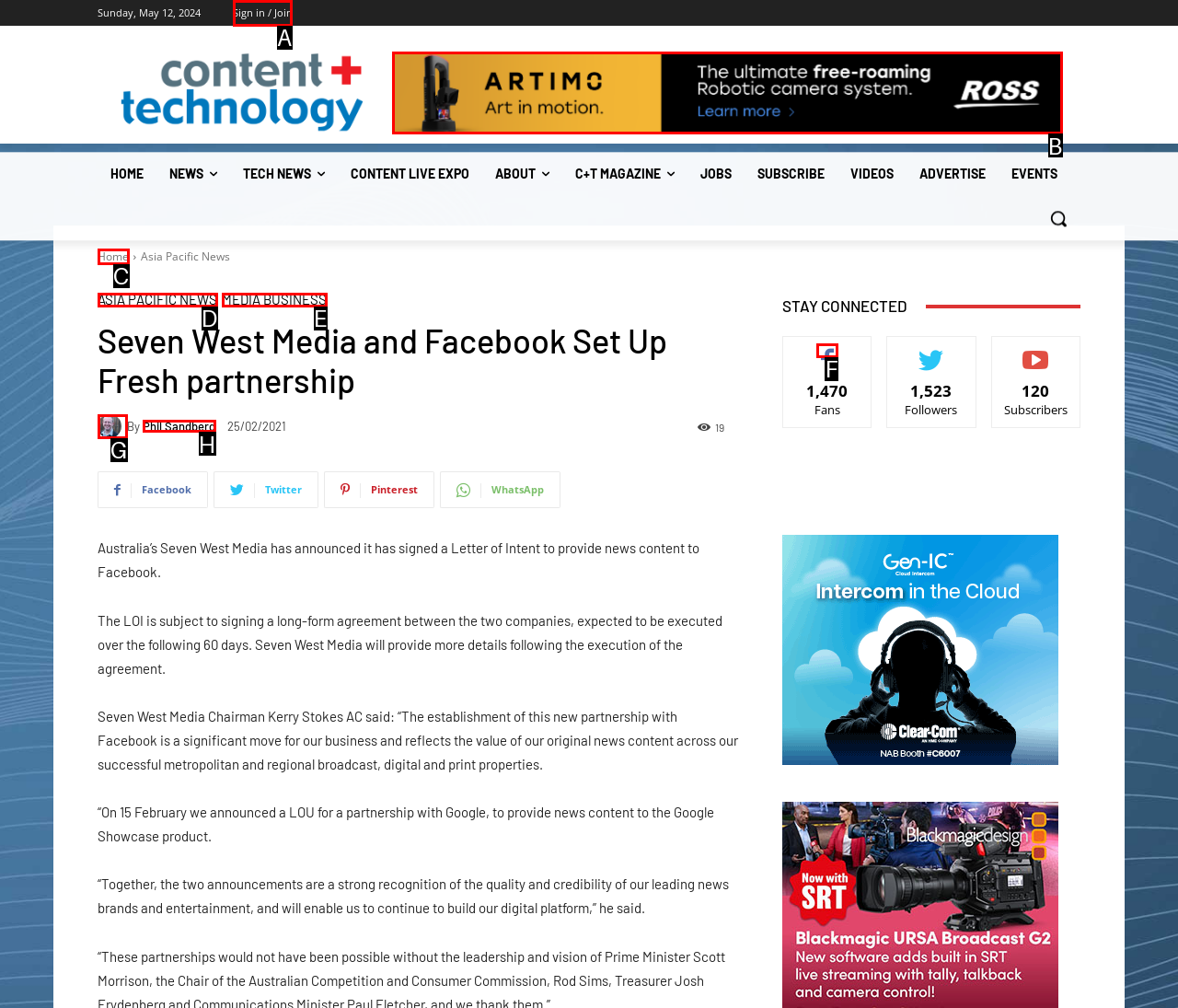Which option should you click on to fulfill this task: Click on the 'Sign in / Join' link? Answer with the letter of the correct choice.

A